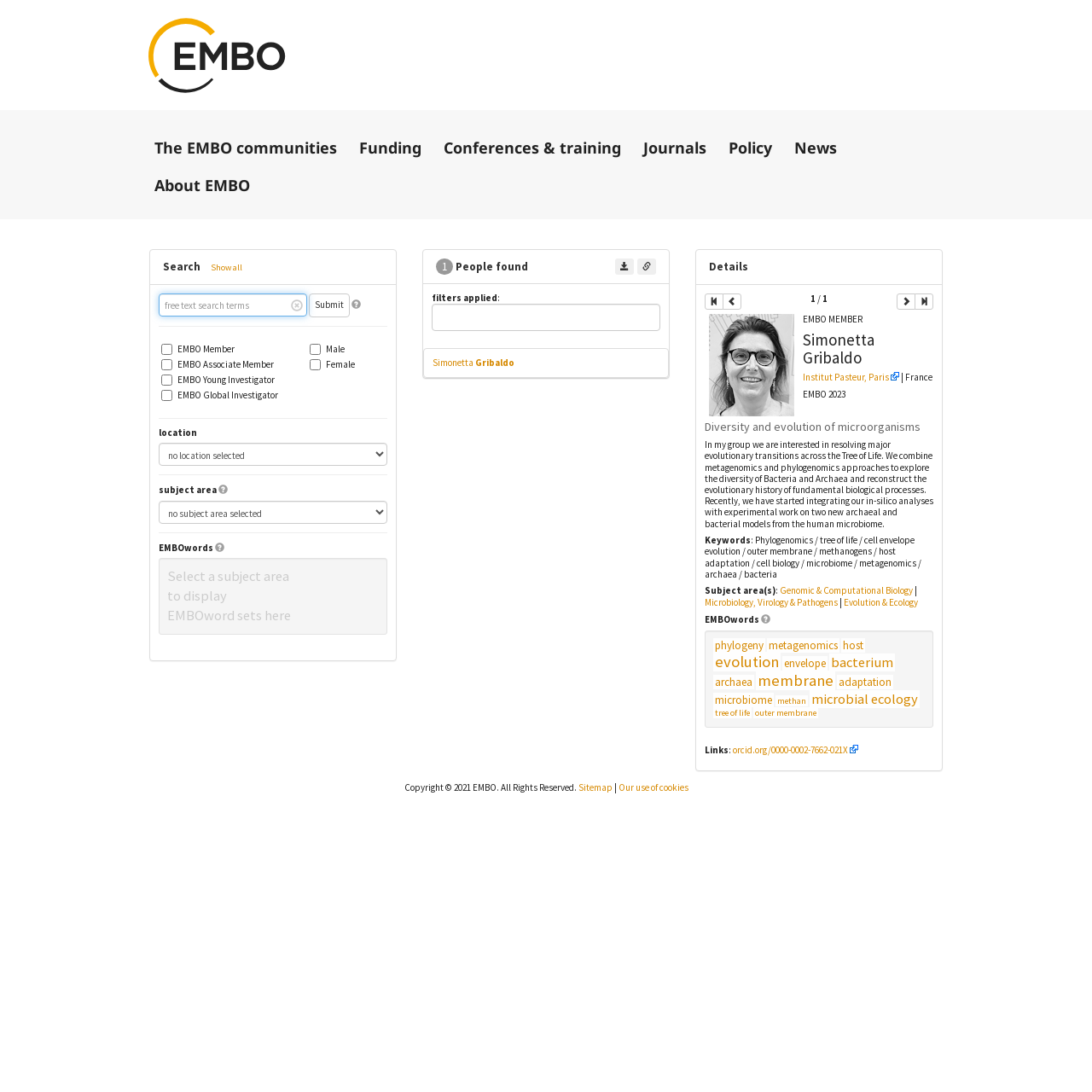Determine the bounding box coordinates for the area you should click to complete the following instruction: "View Simonetta Gribaldo's details".

[0.396, 0.327, 0.471, 0.338]